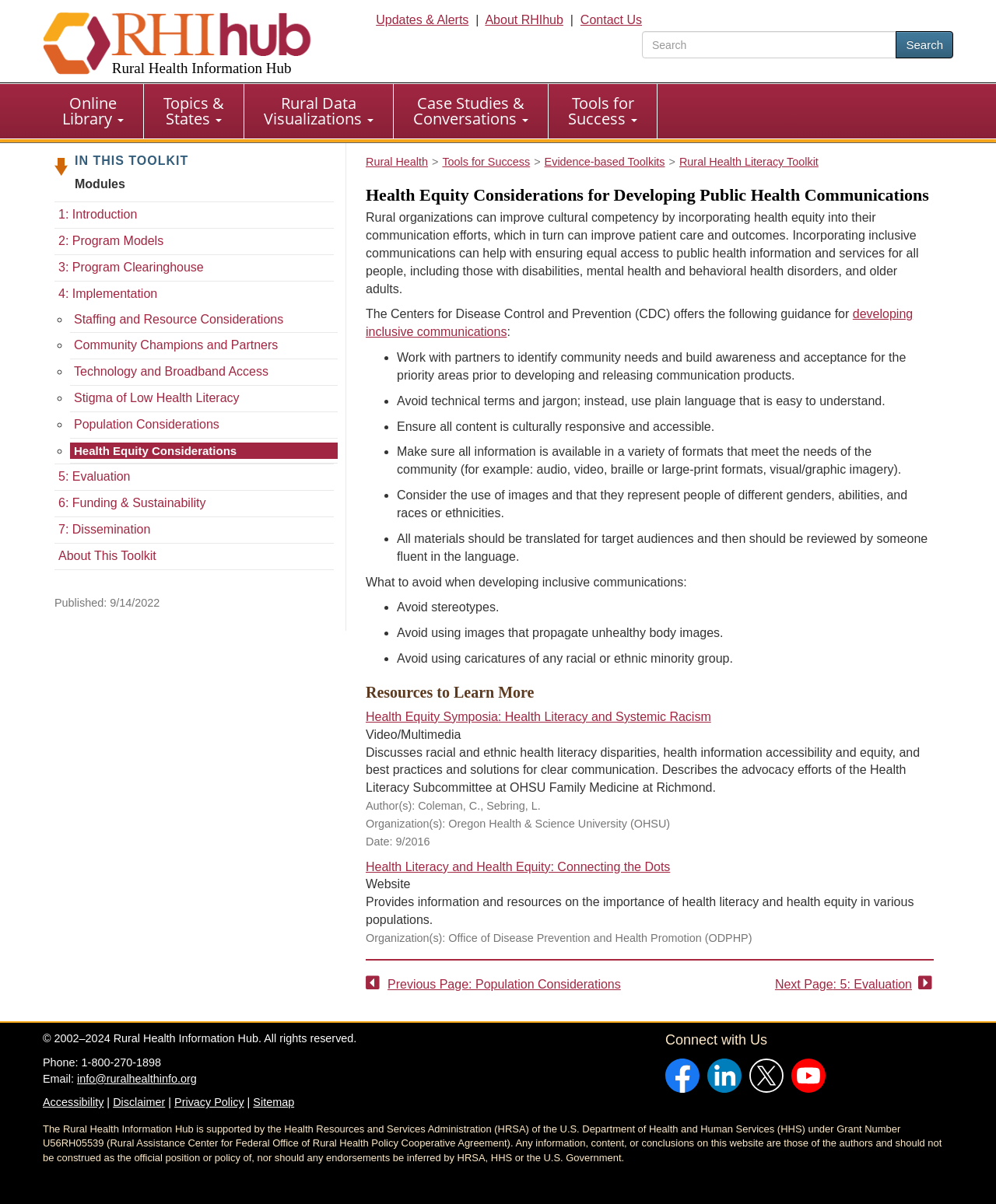What is the purpose of incorporating inclusive communications?
Based on the image, answer the question in a detailed manner.

I found the answer by reading the text in the main section, which states that incorporating inclusive communications can help ensure equal access to public health information and services for all people, including those with disabilities, mental health and behavioral health disorders, and older adults.